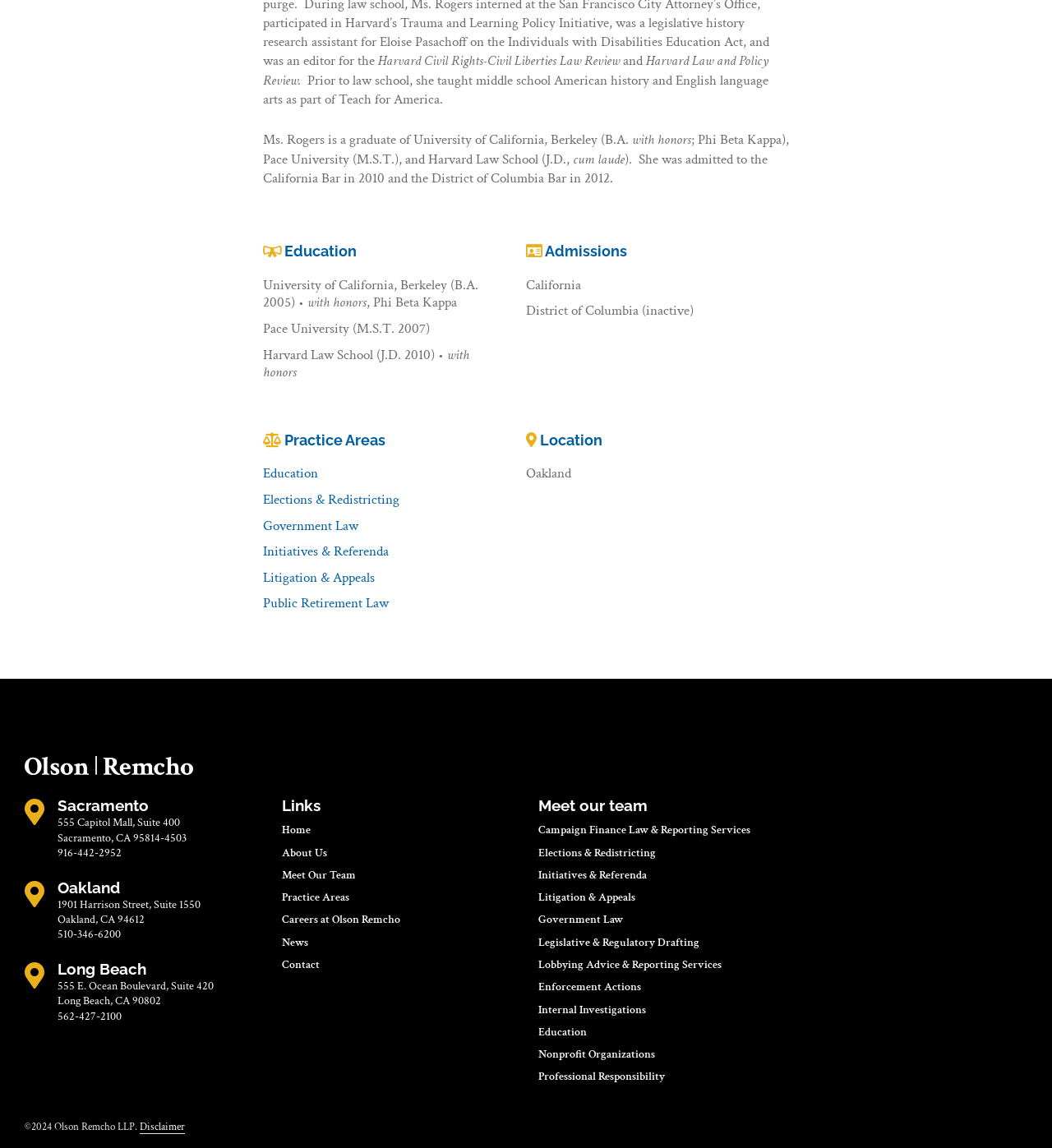Please provide a brief answer to the following inquiry using a single word or phrase:
What is the name of the law school Ms. Rogers attended?

Harvard Law School